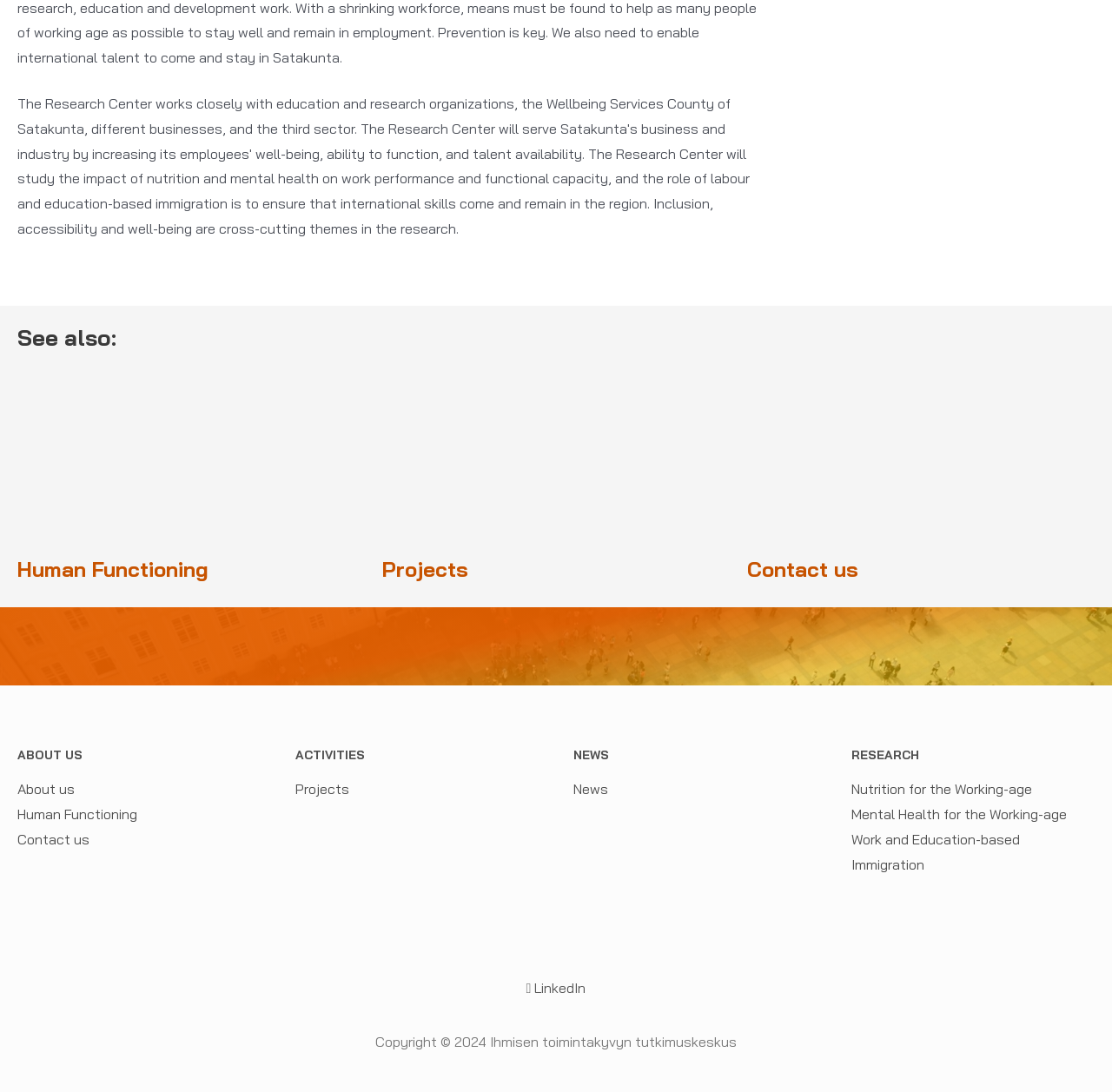Locate the bounding box coordinates of the clickable area to execute the instruction: "Go to 'Human Functioning'". Provide the coordinates as four float numbers between 0 and 1, represented as [left, top, right, bottom].

[0.016, 0.509, 0.188, 0.533]